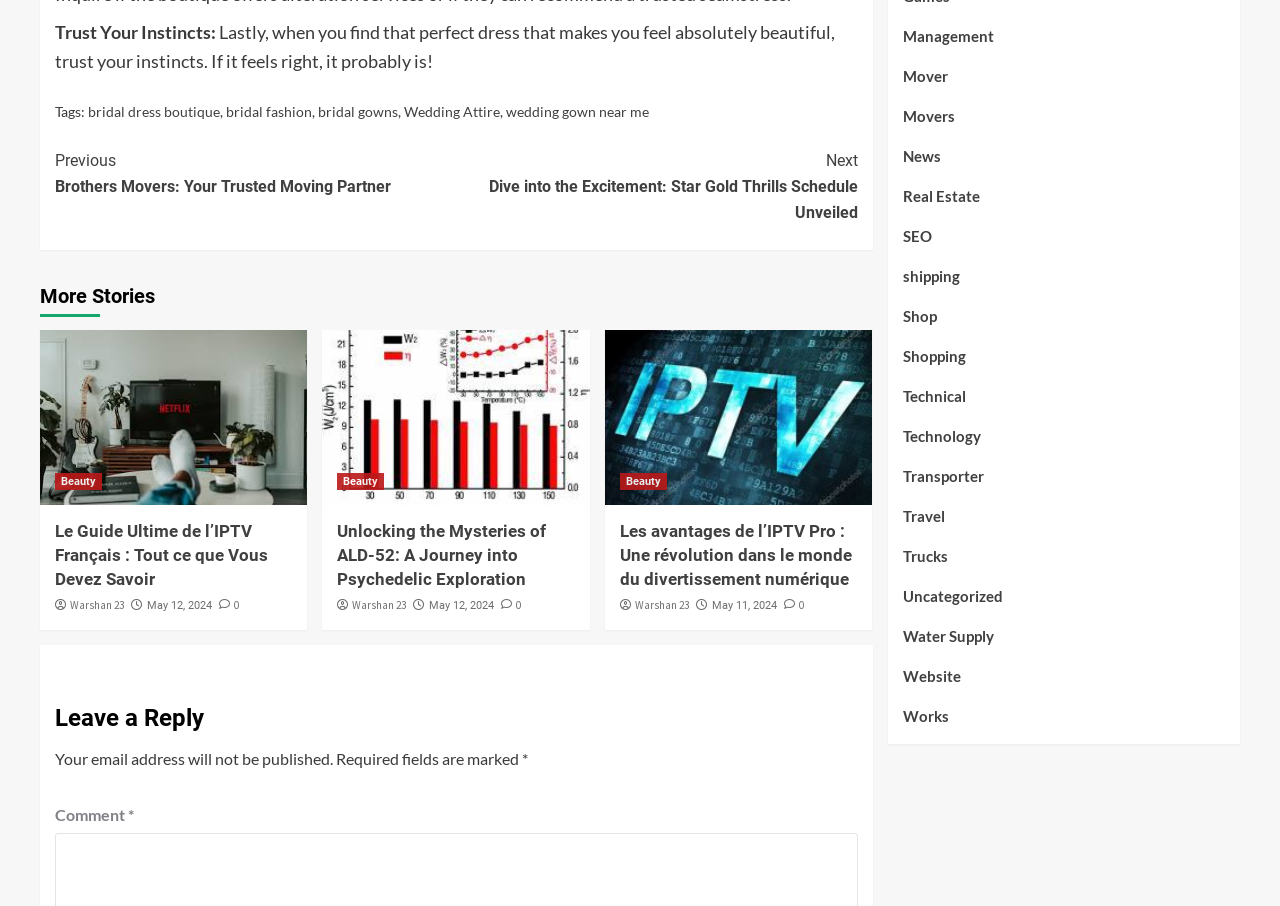Provide your answer in one word or a succinct phrase for the question: 
How many tags are listed under the article?

5